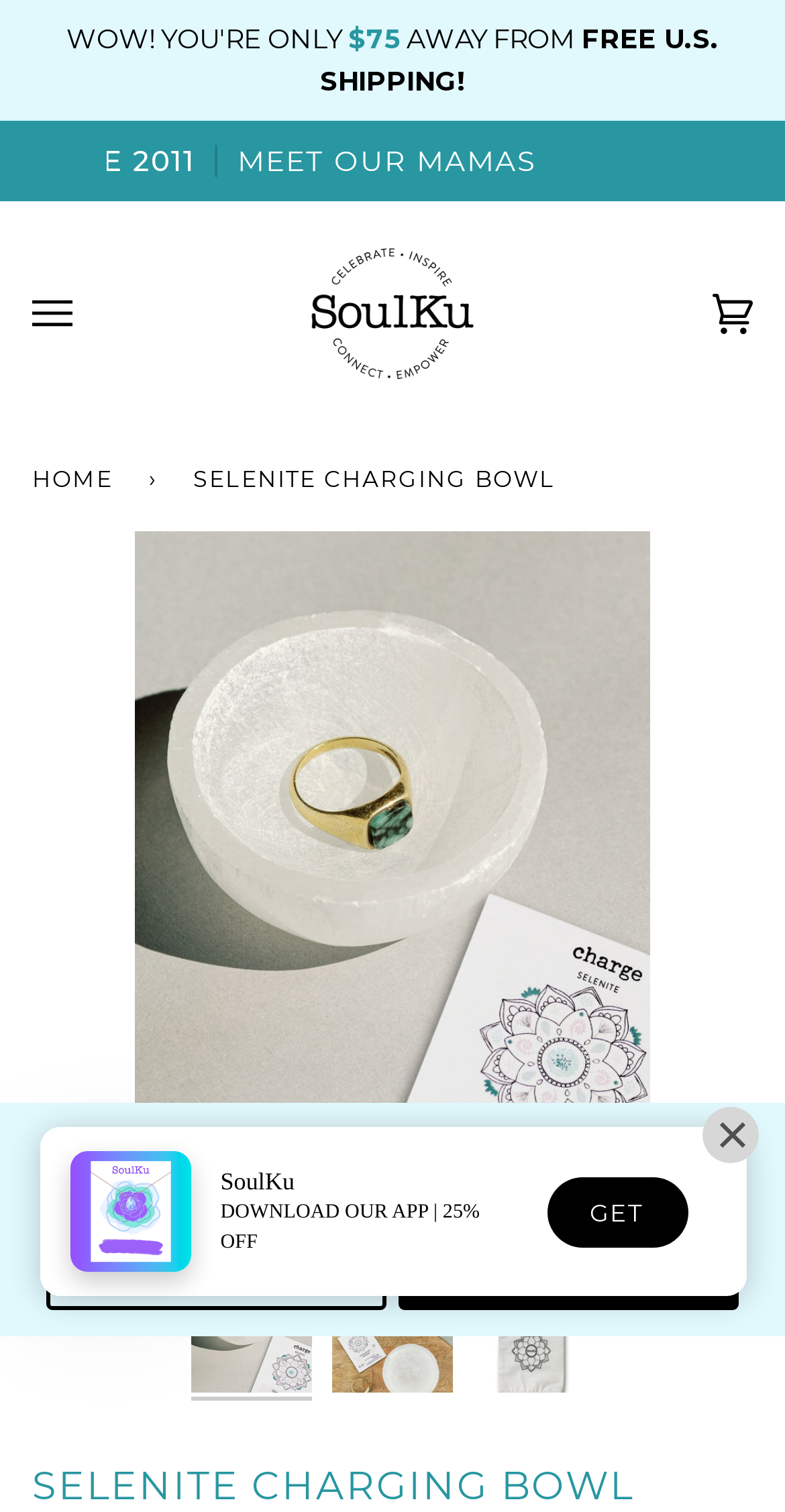Identify the bounding box coordinates for the region to click in order to carry out this instruction: "Download the app". Provide the coordinates using four float numbers between 0 and 1, formatted as [left, top, right, bottom].

[0.696, 0.778, 0.876, 0.825]